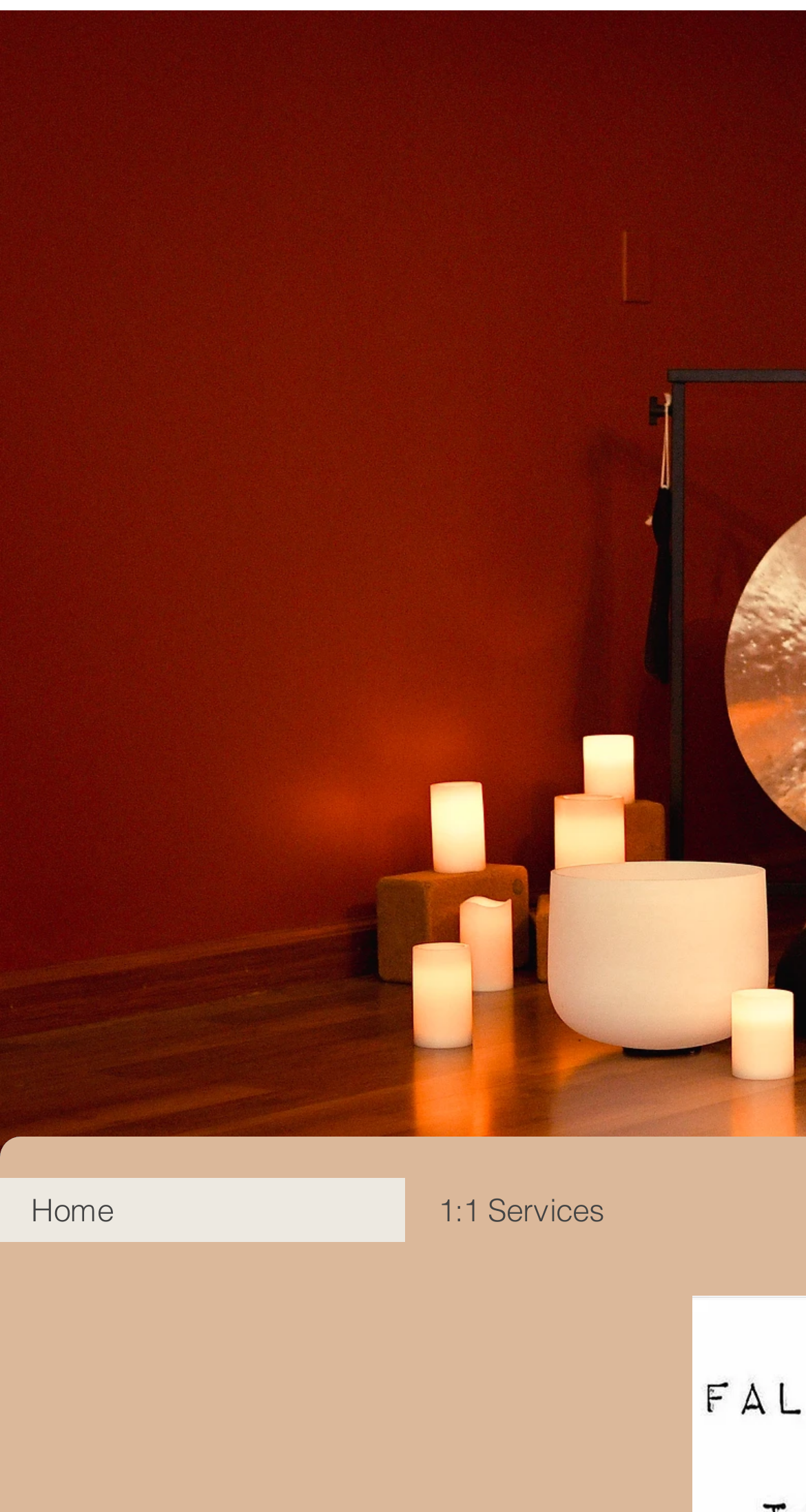Identify and provide the text content of the webpage's primary headline.

Hey Friends!
I'm Lauren Bentley
I am a 300 Hour Trauma Certified Yoga Teacher, 200 Hour Mindfulness Teacher, Reiki Master, Sound Healer and Breathwork Facilitator. 
I believe movement is medicine. 
And I believe that stillness is also medicine. 
When we can marry the two, we have a beautiful potion to assist us in peeling back the layers of the stories we carry, the thoughts of who we think we should be and who we think we need to be and instead, remember who we are. 

My journey began in 2012 as a Personal Trainer. My vision was to help women set goals based off of how they desired to feel. We didn't set weight or strength goals but instead our focus was on creating a life that felt truly aligned with who we are. 
Unfortunately, my vision was not in alignment with how a corporate gym would want me to operate, but fortunately I learned a lot along the way which led me on my own Spiritual Journey. 

Throughout my time as a Personal Trainer I gained so much hands on experience to see how the body holds on to trauma, stuck emotions and stagnant energy. When these things are not properly dealt with, they will eventually manifest in many different ways through the body and our personal triggers. It was at this time that I became thirsty for knowledge on how to heal and connect to yourself on a really deep, powerful, yet gentle approach. 

Here we are 12 years later and I have made it my dharma to assist people in finding their Divine Self. Creating home within. 

Whether you are local to my beautiful yoga studio, Half Moon Yoga in Medina, OH, or not, I have curated a variety of offers to help you find the magic of the body and mind to live an embodied, present and empowered life. 

I offer in person classes, workshops and retreats as well as virtual classes and workshops. I also work 1:1 with individuals in person or virtually in a coaching style setting for deeper support. 

Any questions please email me lauren@gvhealthandwellness.net or to see what is the best offer for you, please schedule a connection call below. 

All my love,
Lauren
 